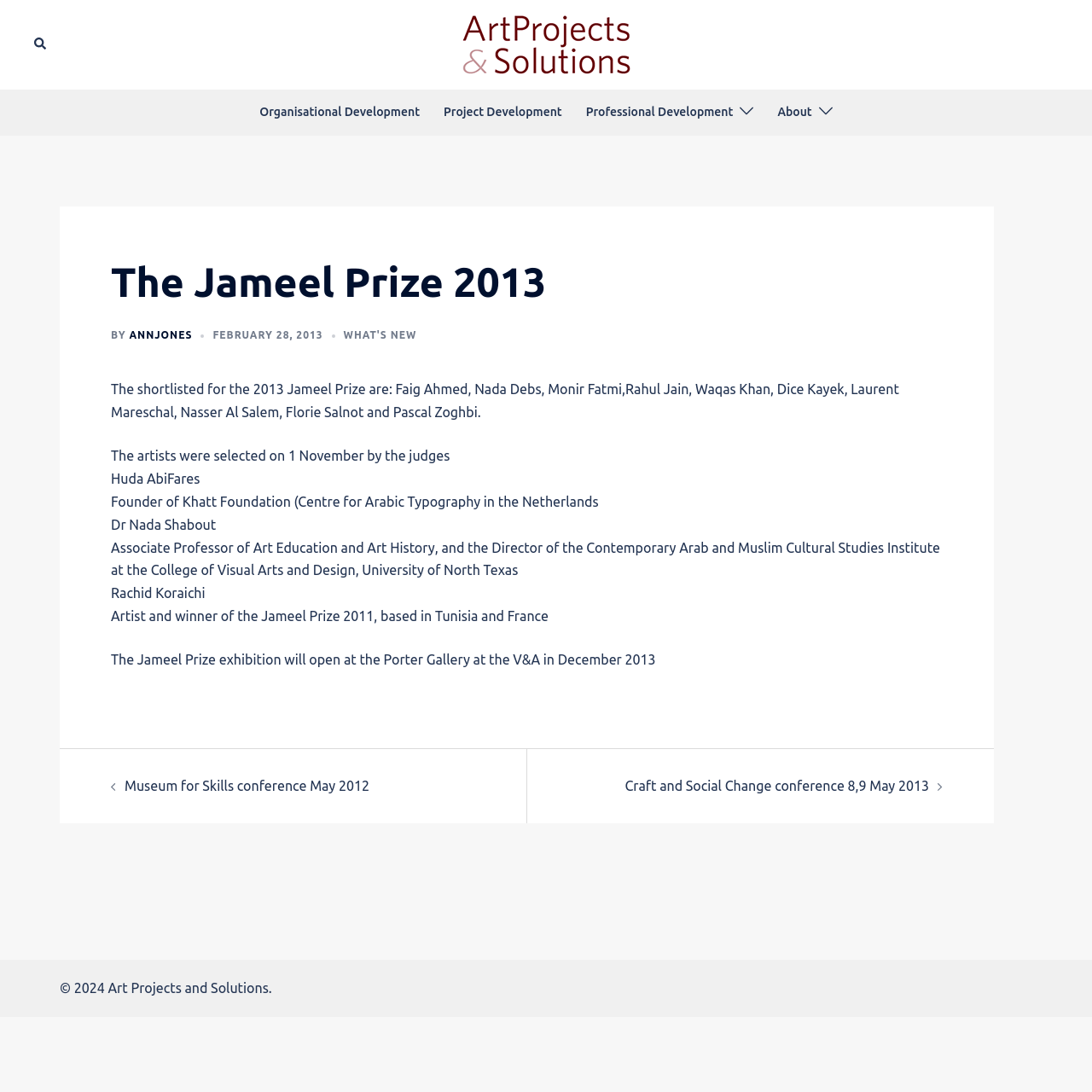Please identify the webpage's heading and generate its text content.

The Jameel Prize 2013